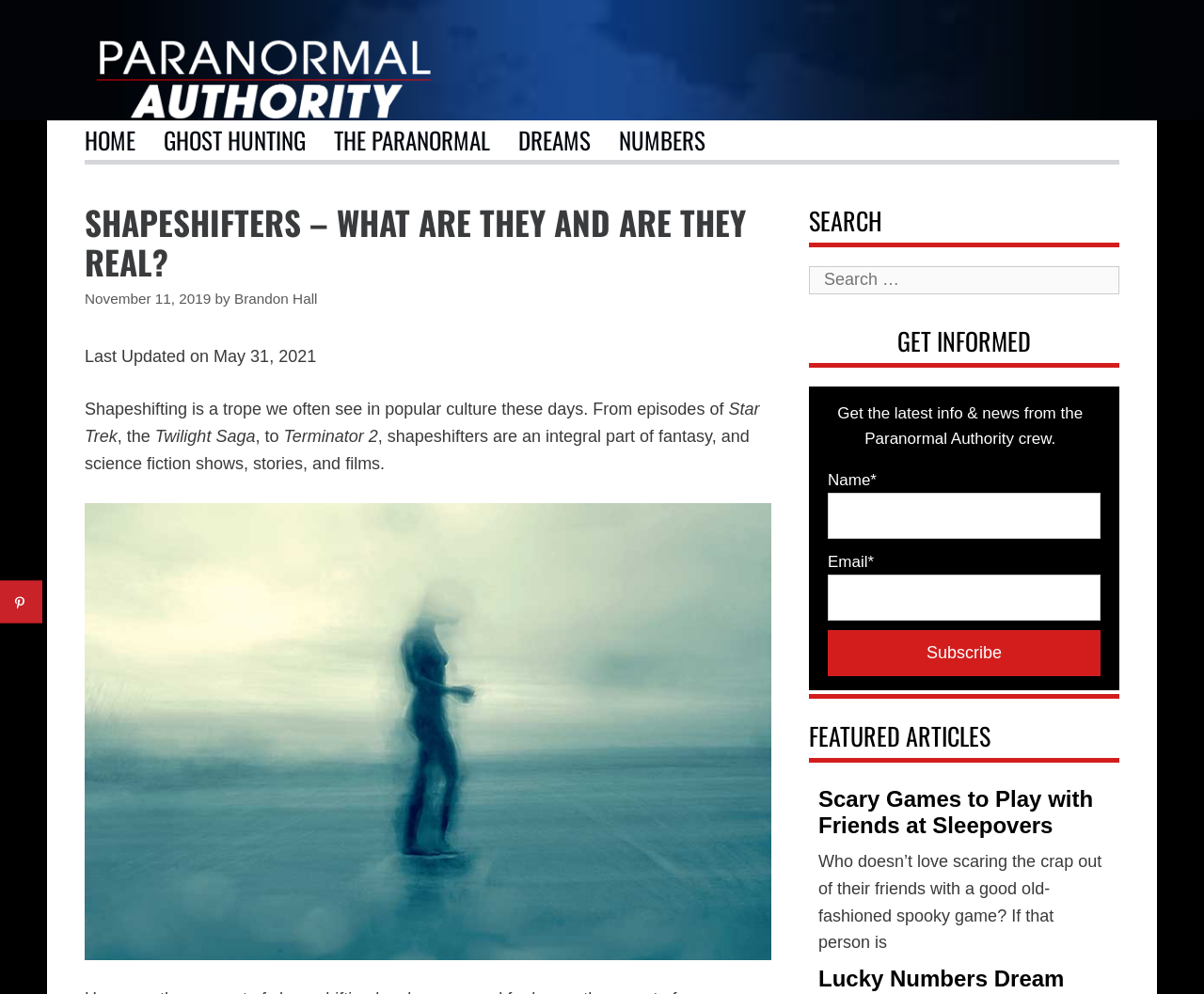Please locate the bounding box coordinates of the element that should be clicked to achieve the given instruction: "Save to Pinterest".

[0.0, 0.584, 0.035, 0.627]